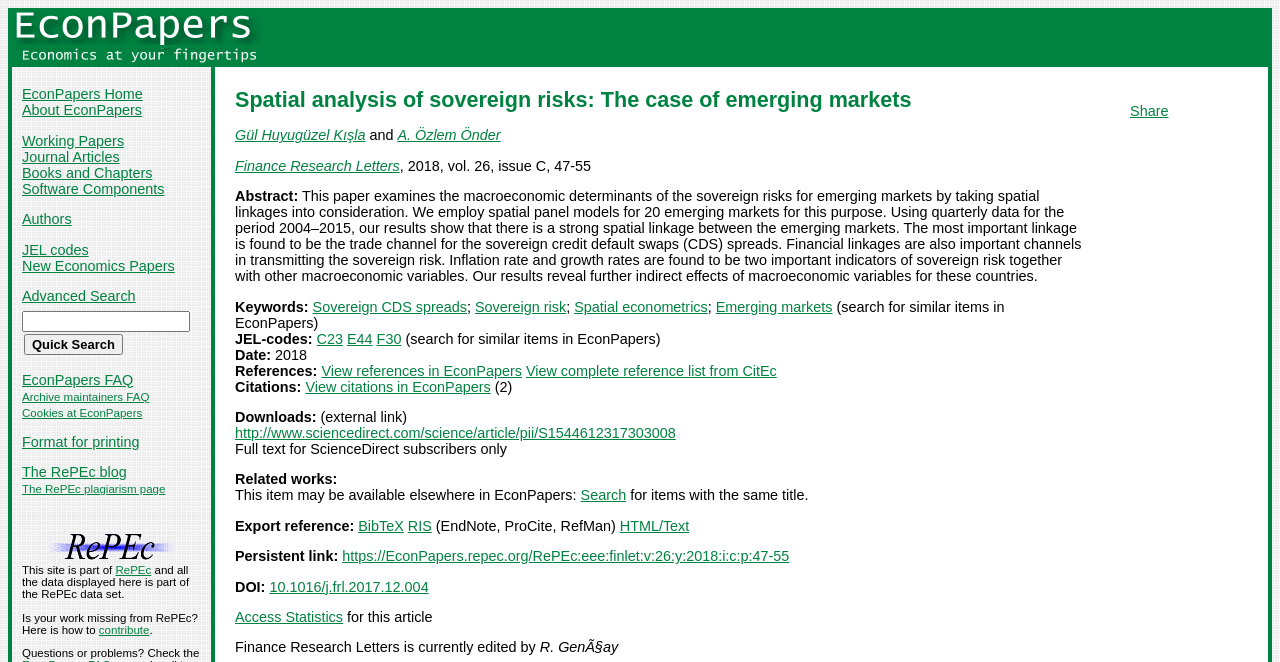How many authors are listed for the research paper?
Look at the image and respond with a one-word or short phrase answer.

2